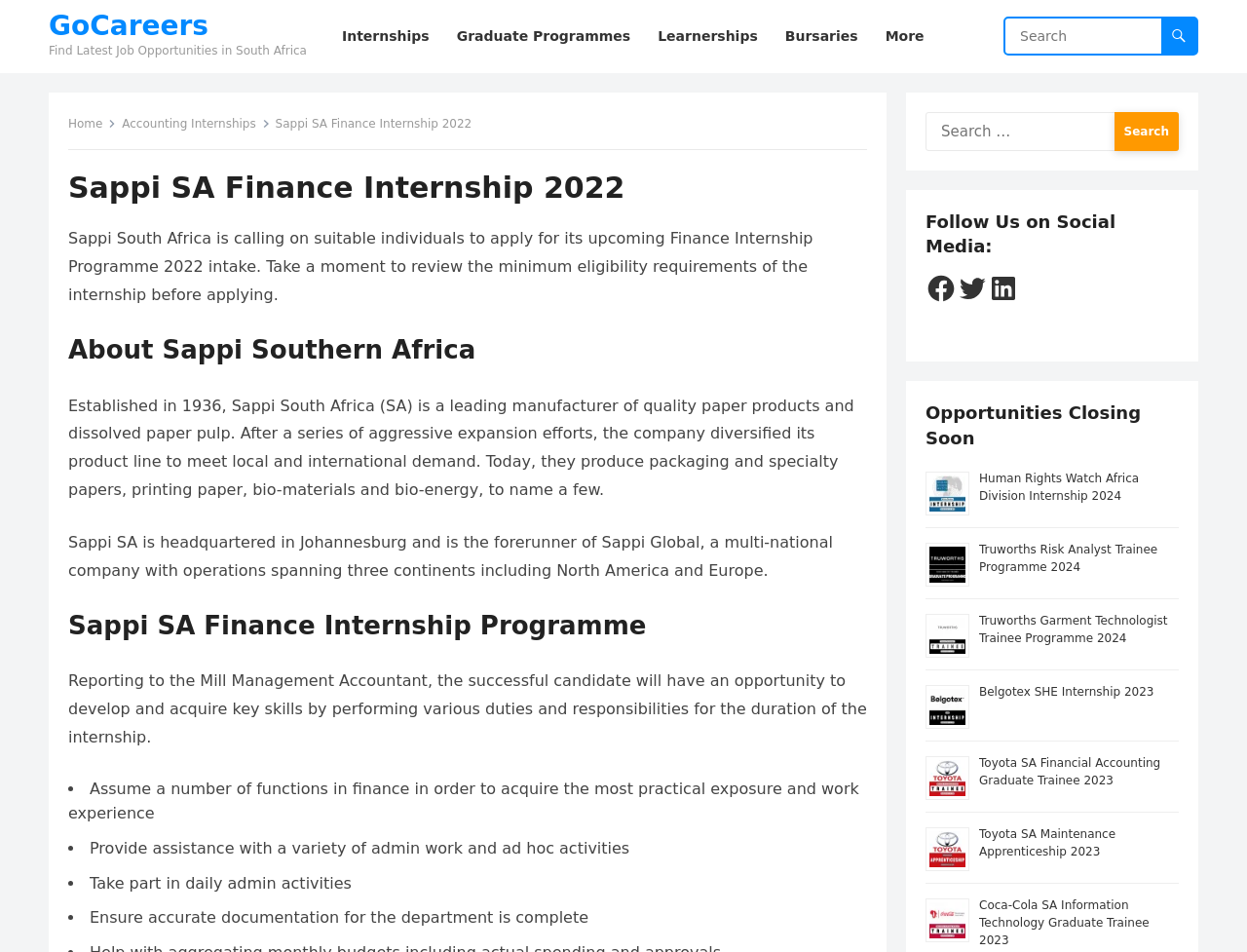Please identify the bounding box coordinates of the element that needs to be clicked to perform the following instruction: "Follow Sappi SA on Facebook".

[0.742, 0.287, 0.767, 0.32]